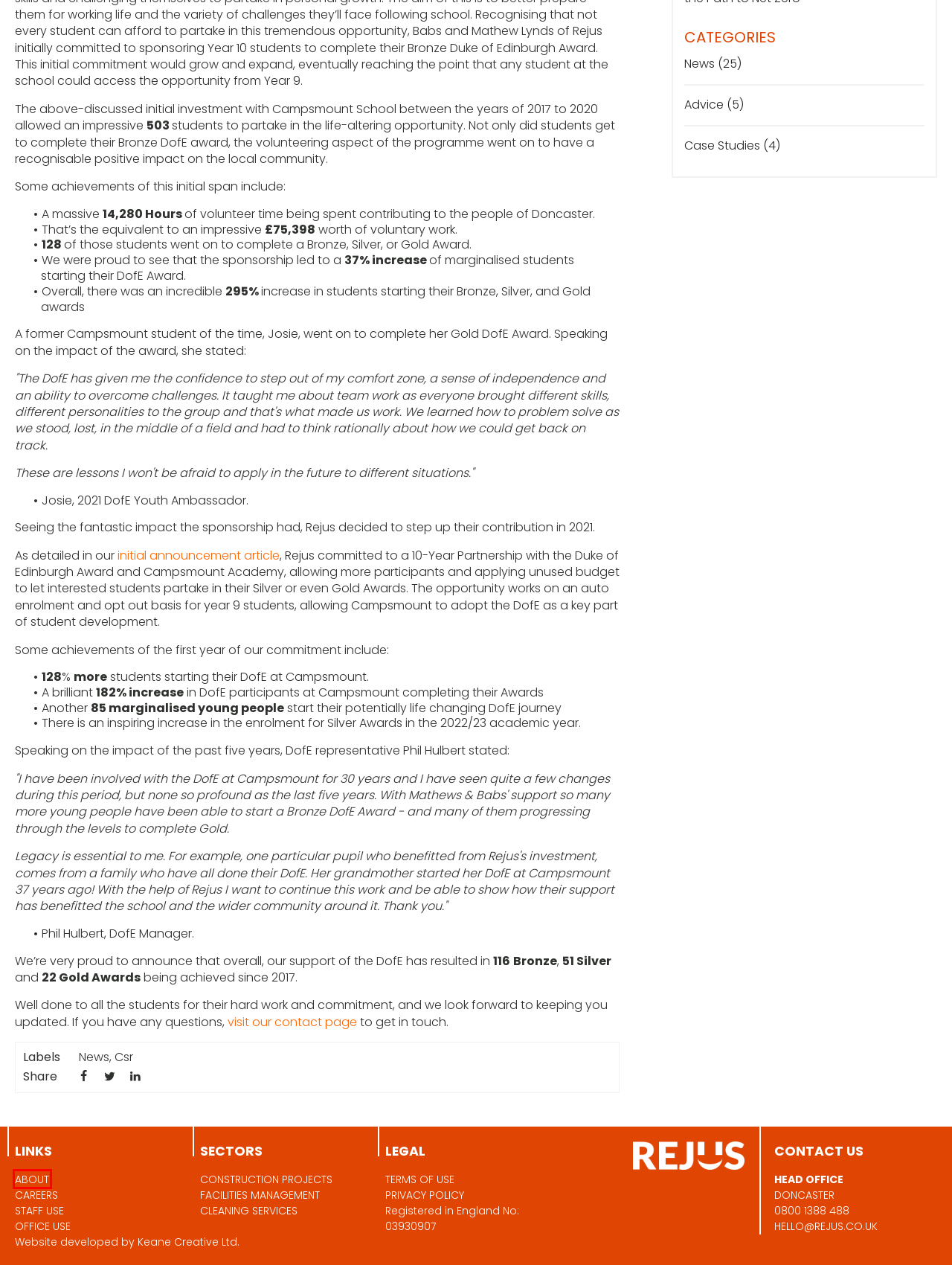You are given a screenshot of a webpage within which there is a red rectangle bounding box. Please choose the best webpage description that matches the new webpage after clicking the selected element in the bounding box. Here are the options:
A. Yorkshire Office Cleaning & Sanitisation | Rejus.co.uk
B. Terms & Conditions
C. Strategic Marketing Agency | Keane Creative Ltd.
D. REJUS® » Staff Use
E. Construction Projects UK | Office Refurbishment Contractors | Rejus Ltd.
F. Contract Deep Cleaning Services | UK Commercial Building Contractors
G. Facilities Management South Yorkshire | Building Maintenance Contractor
H. News - Blog

F